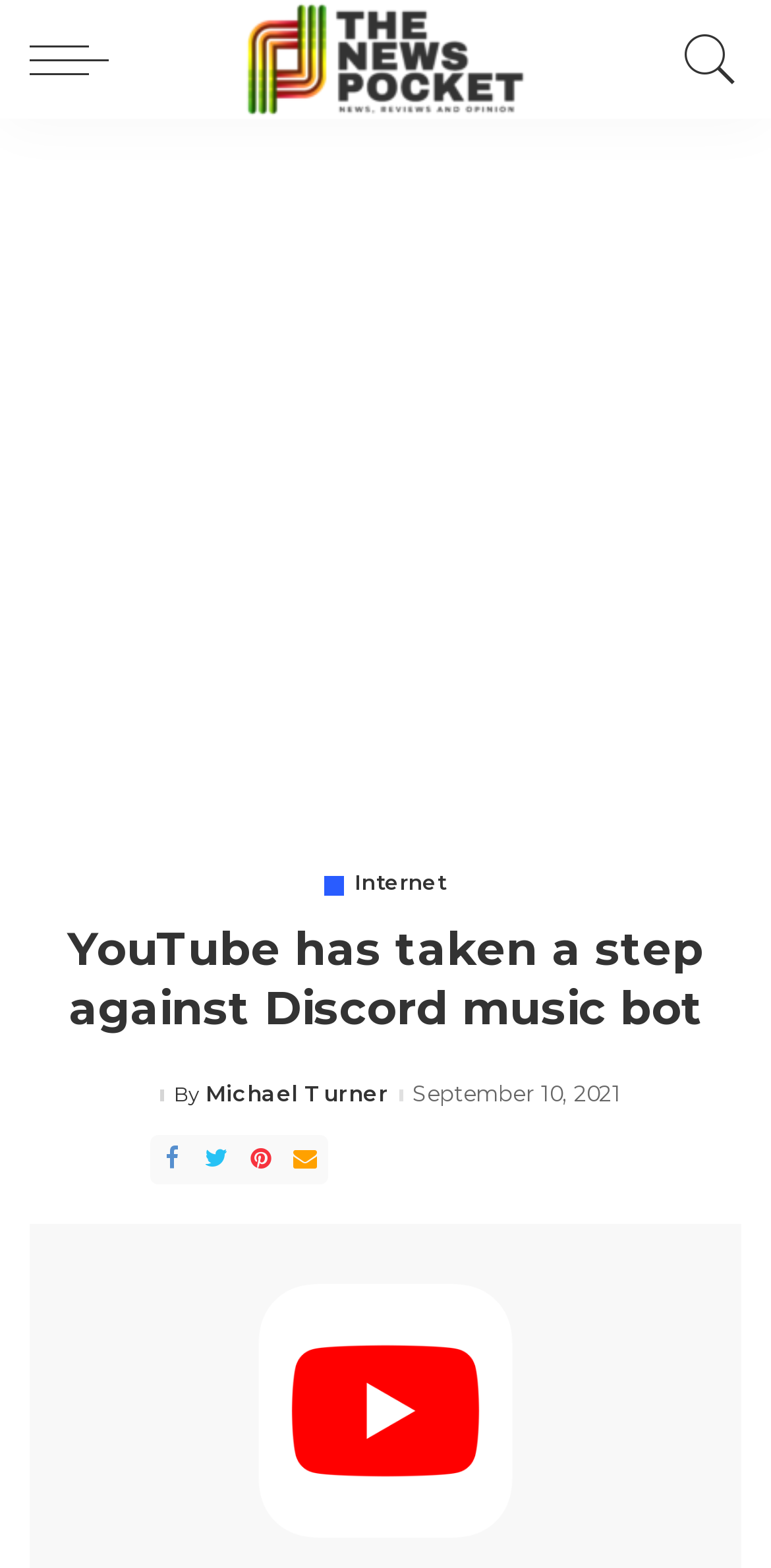Find the bounding box coordinates for the area that must be clicked to perform this action: "Read the article about YouTube taking a step against Discord music bot".

[0.038, 0.587, 0.962, 0.663]